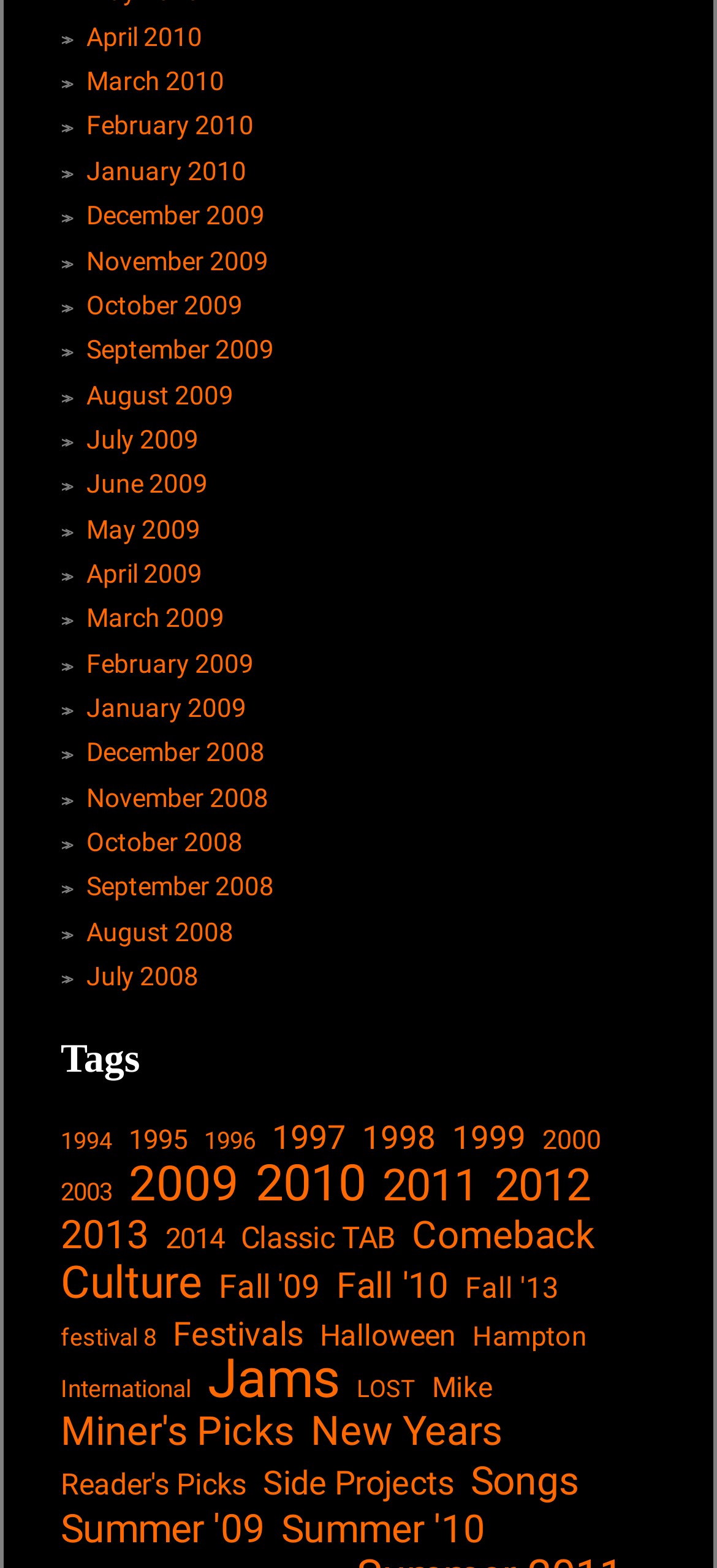Provide the bounding box coordinates for the area that should be clicked to complete the instruction: "Read posts from Summer '09".

[0.085, 0.961, 0.369, 0.989]